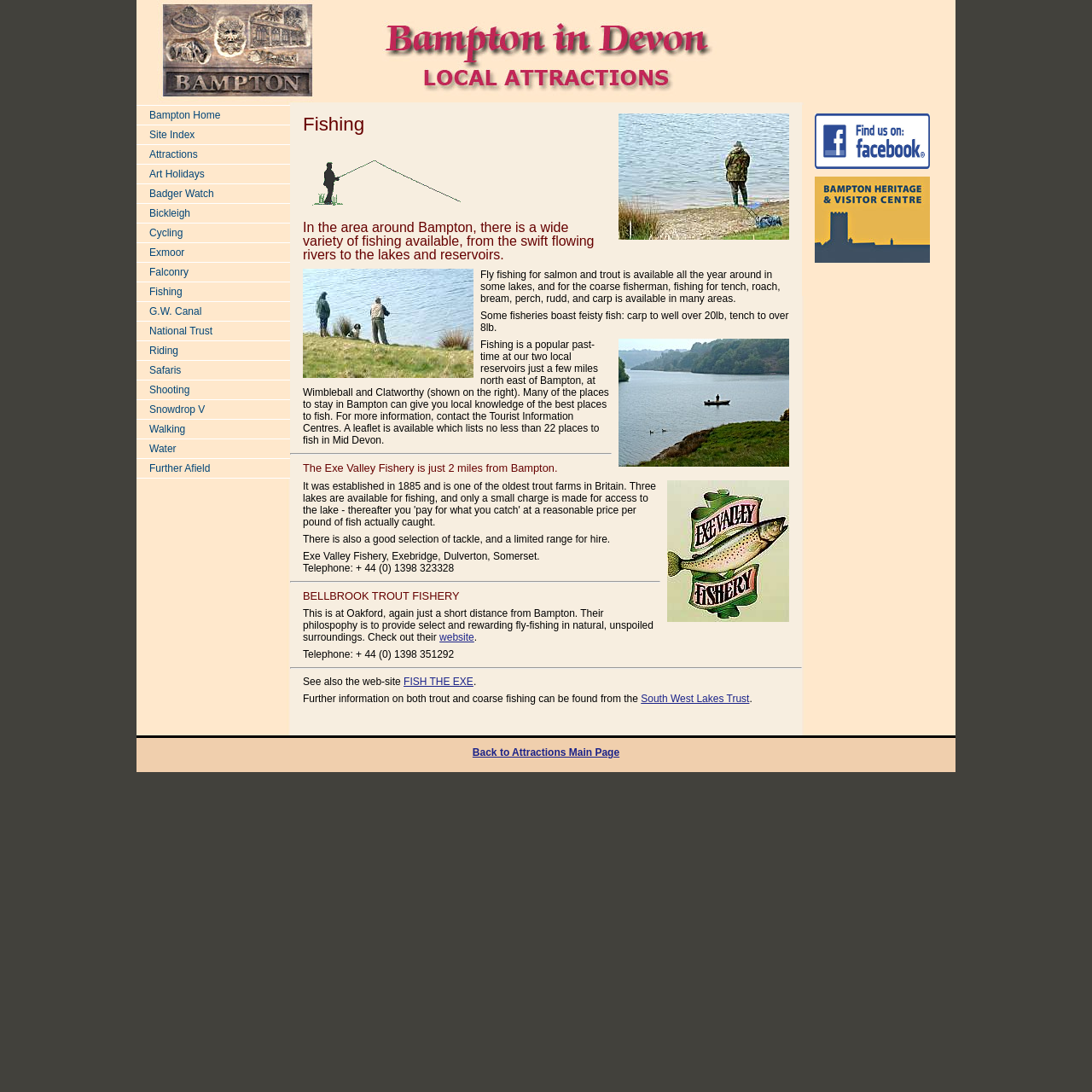Please reply with a single word or brief phrase to the question: 
What is the name of the organization that provides information on trout and coarse fishing?

South West Lakes Trust